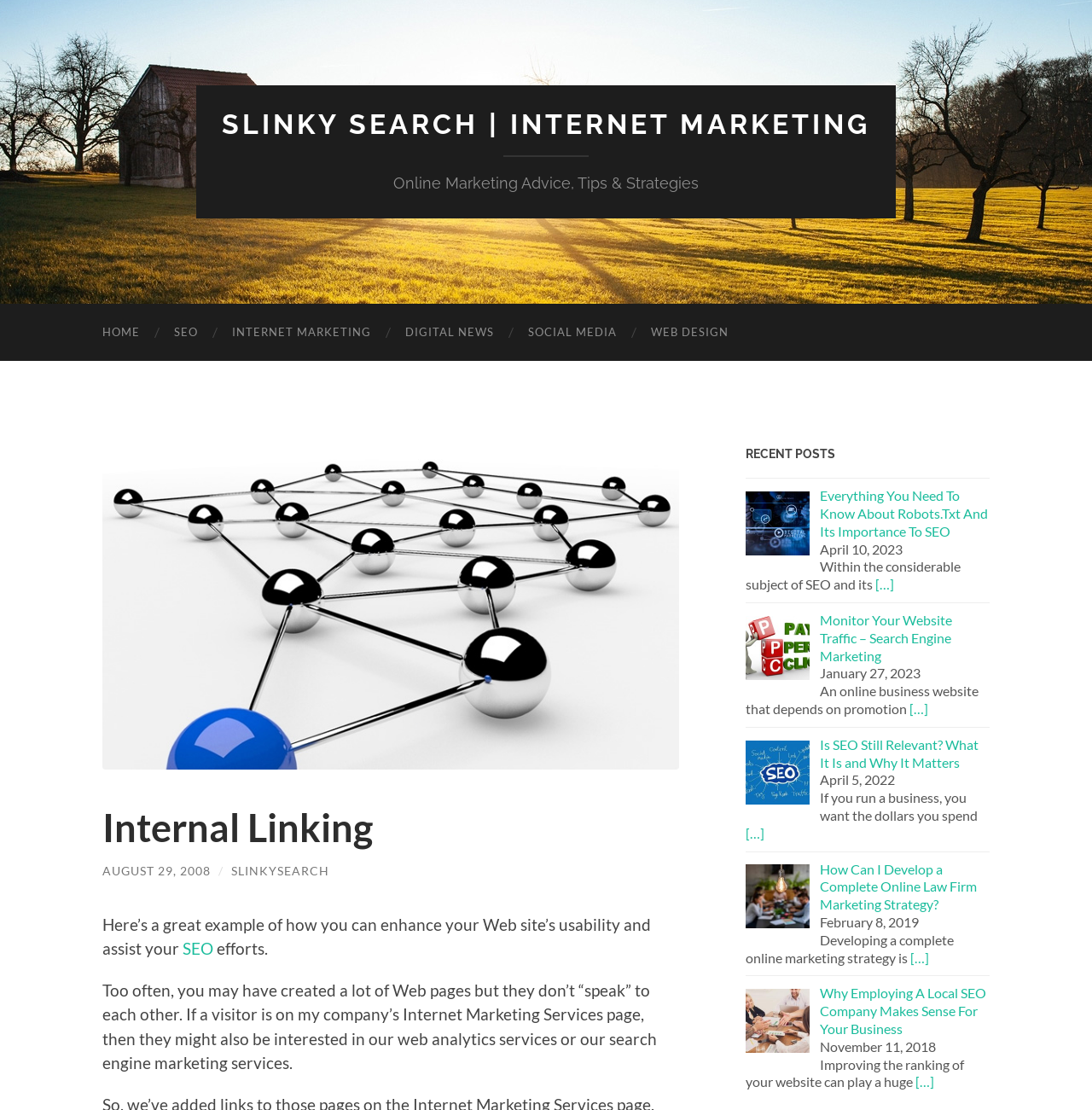Please specify the bounding box coordinates for the clickable region that will help you carry out the instruction: "click on the 'HOME' link".

[0.078, 0.274, 0.144, 0.325]